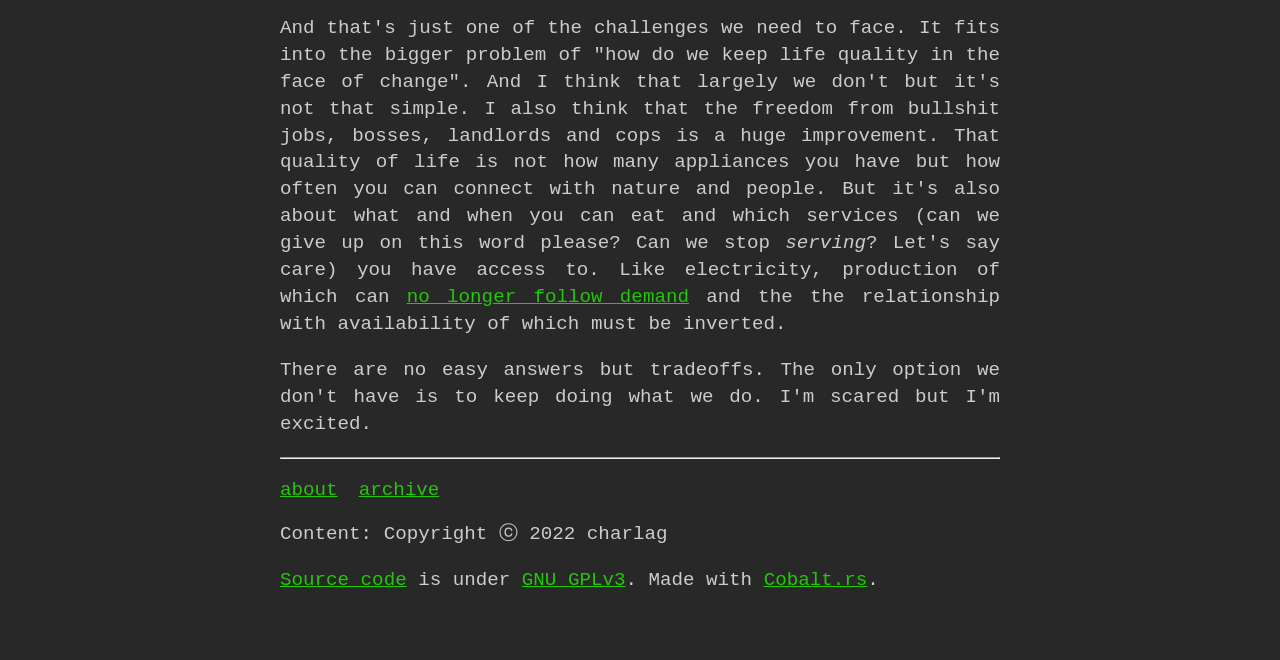Provide the bounding box coordinates of the UI element this sentence describes: "Cobalt.rs".

[0.598, 0.871, 0.679, 0.905]